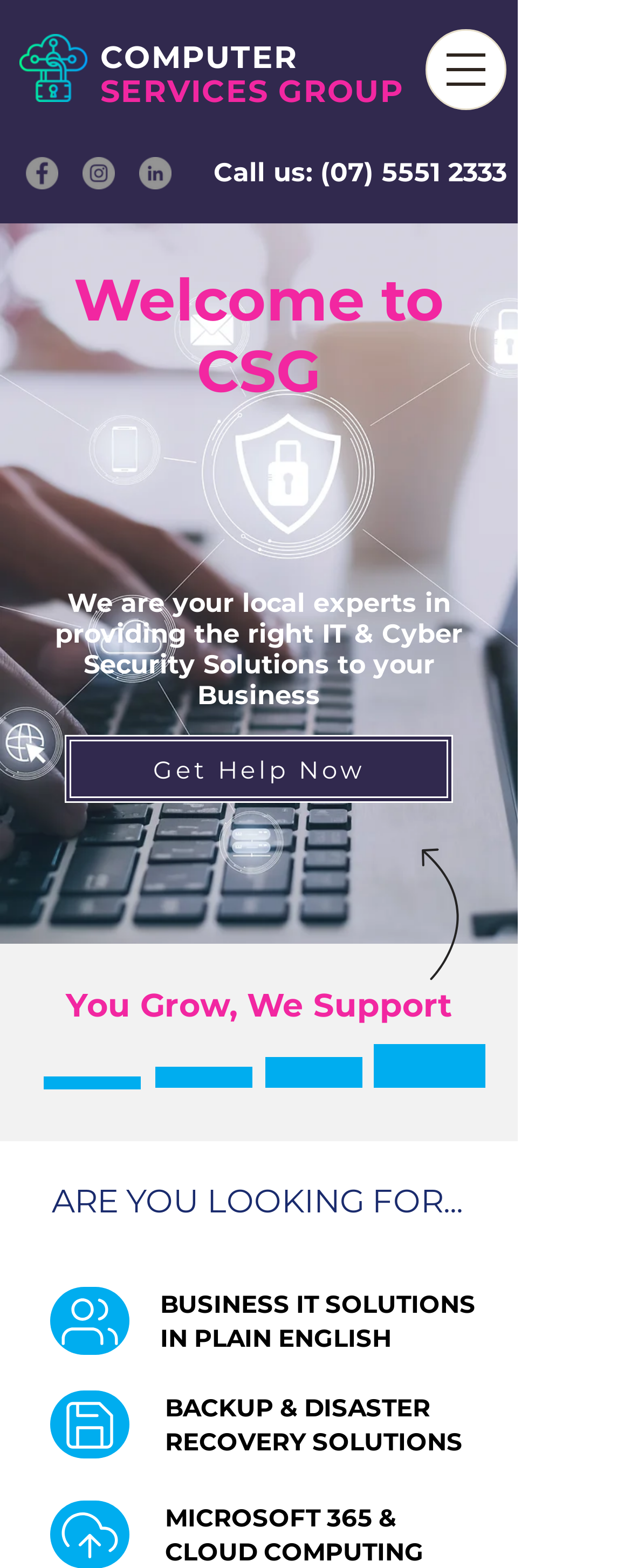Please find the main title text of this webpage.

Welcome to CSG